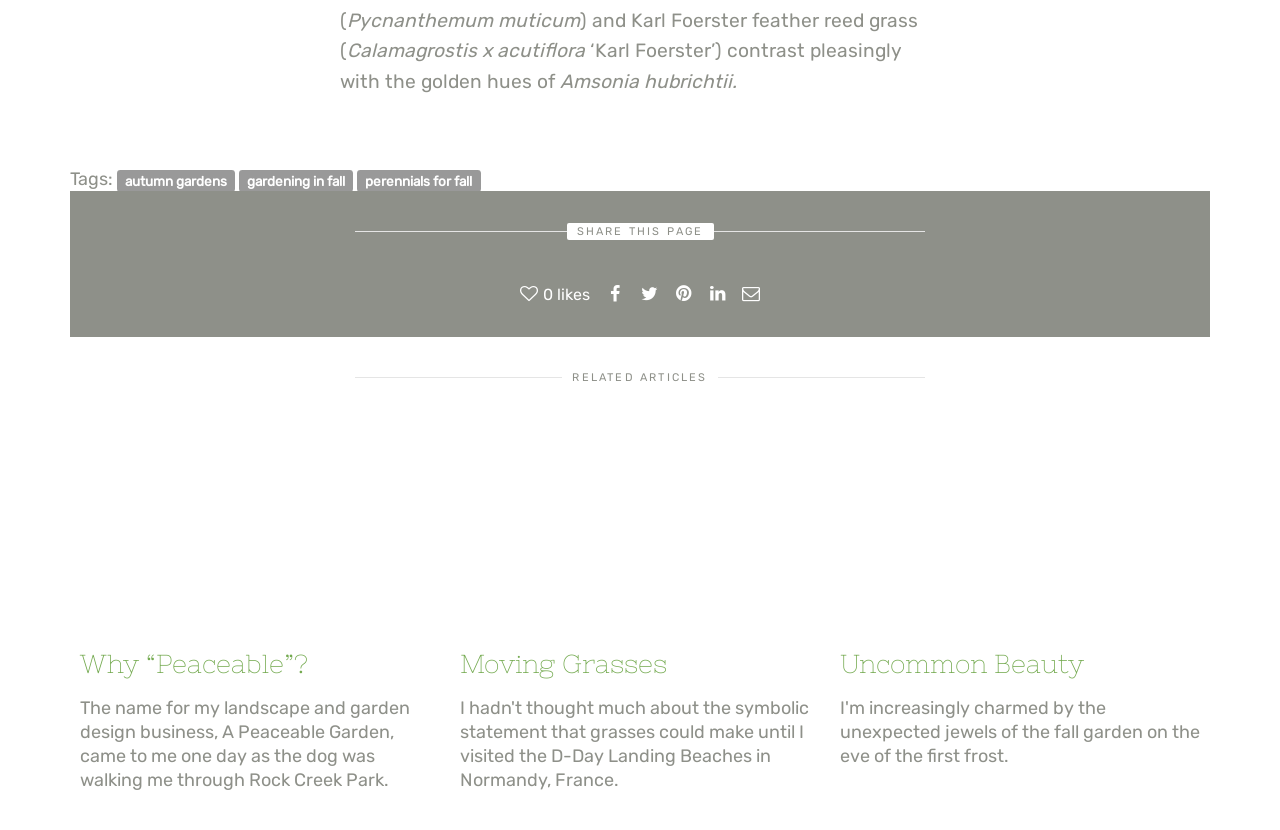Determine the bounding box coordinates of the region I should click to achieve the following instruction: "Click on the 'Uncommon Beauty' link". Ensure the bounding box coordinates are four float numbers between 0 and 1, i.e., [left, top, right, bottom].

[0.656, 0.782, 0.847, 0.817]